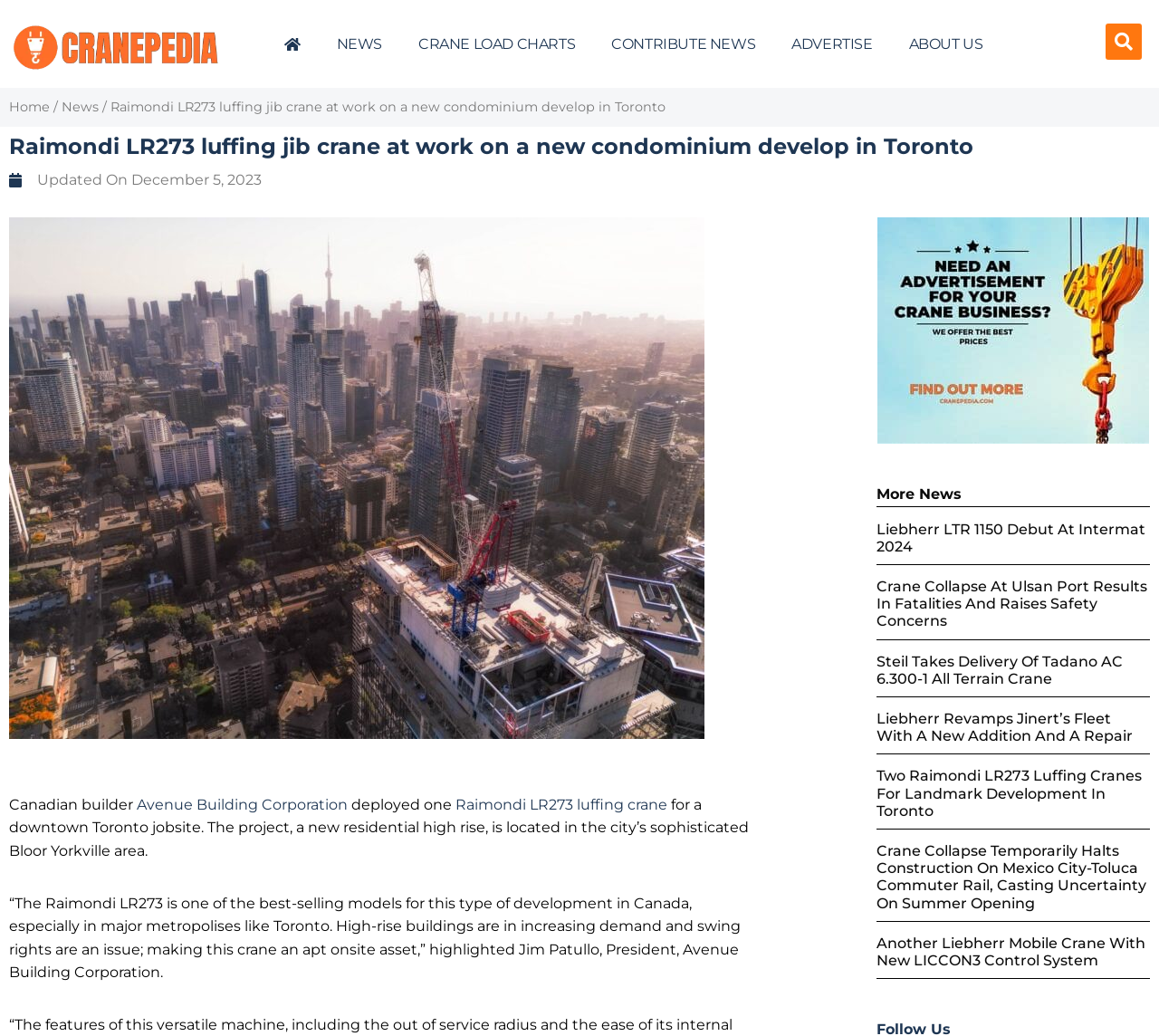Please predict the bounding box coordinates (top-left x, top-left y, bottom-right x, bottom-right y) for the UI element in the screenshot that fits the description: Apply for a Grant

None